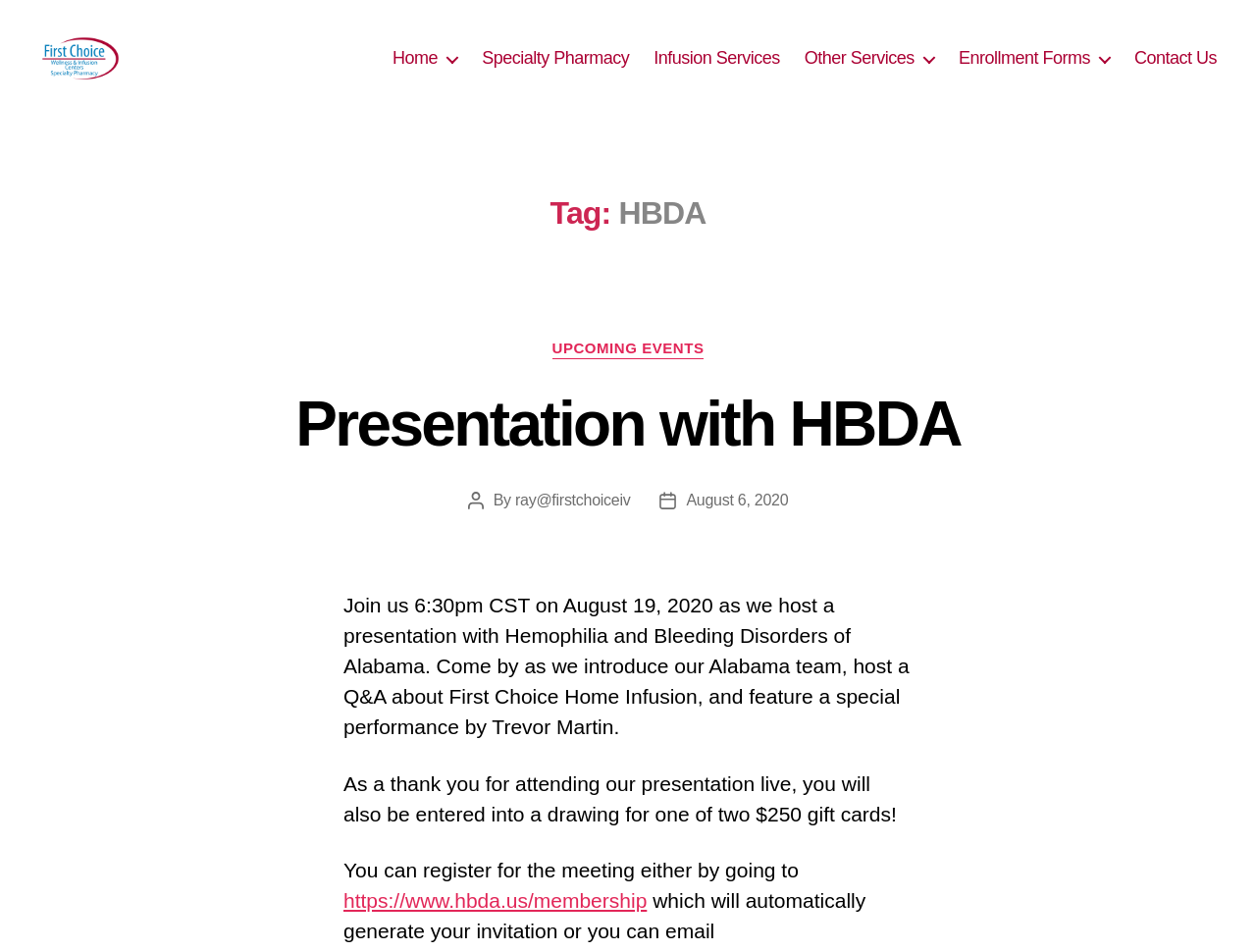Determine the bounding box for the UI element as described: "August 6, 2020". The coordinates should be represented as four float numbers between 0 and 1, formatted as [left, top, right, bottom].

[0.546, 0.544, 0.628, 0.562]